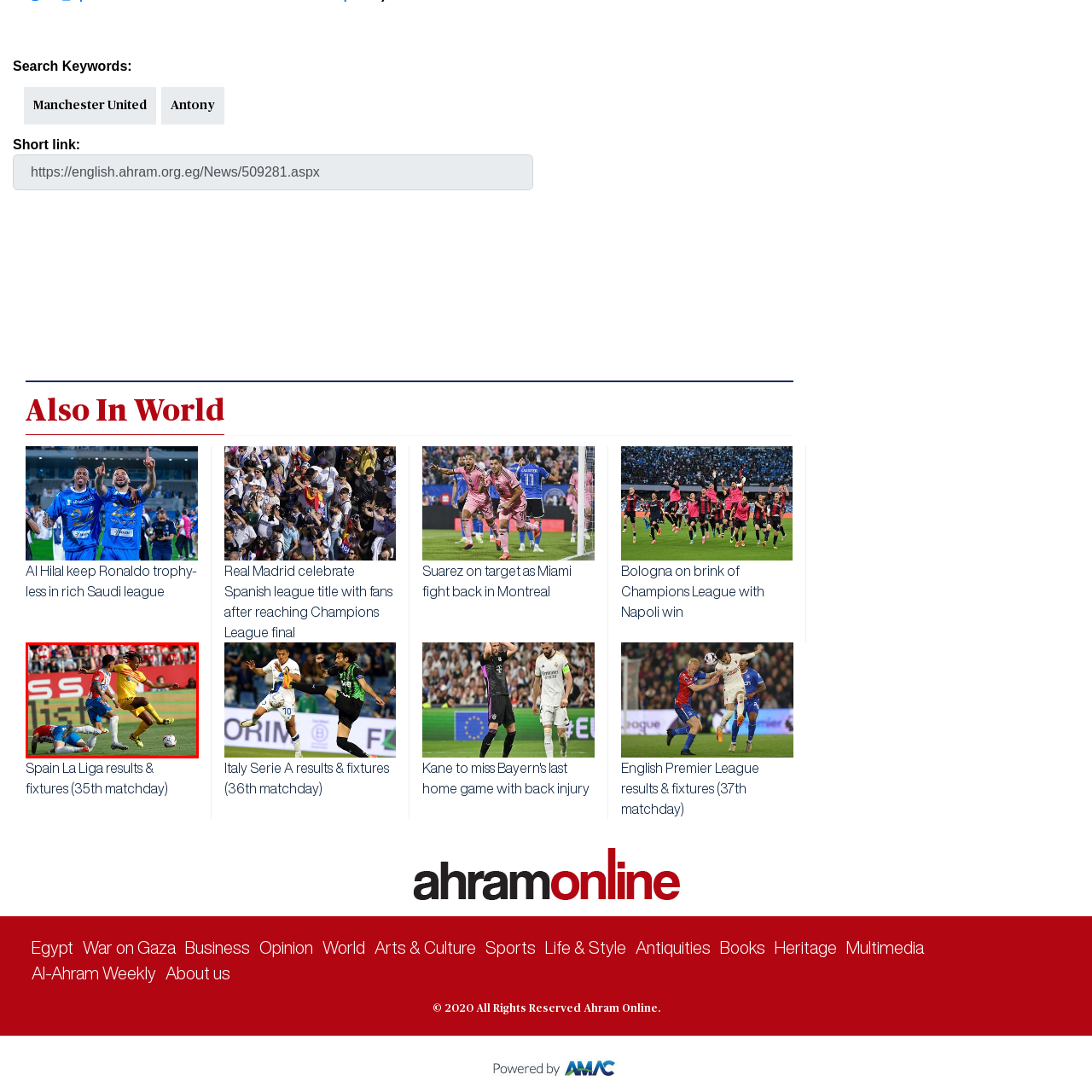Please look at the image within the red bounding box and provide a detailed answer to the following question based on the visual information: What is the player in the red and white striped kit doing?

According to the caption, the player in the red and white striped kit appears to be recovering from the encounter, implying that they were involved in a tackle or a physical confrontation with the player in the yellow jersey.